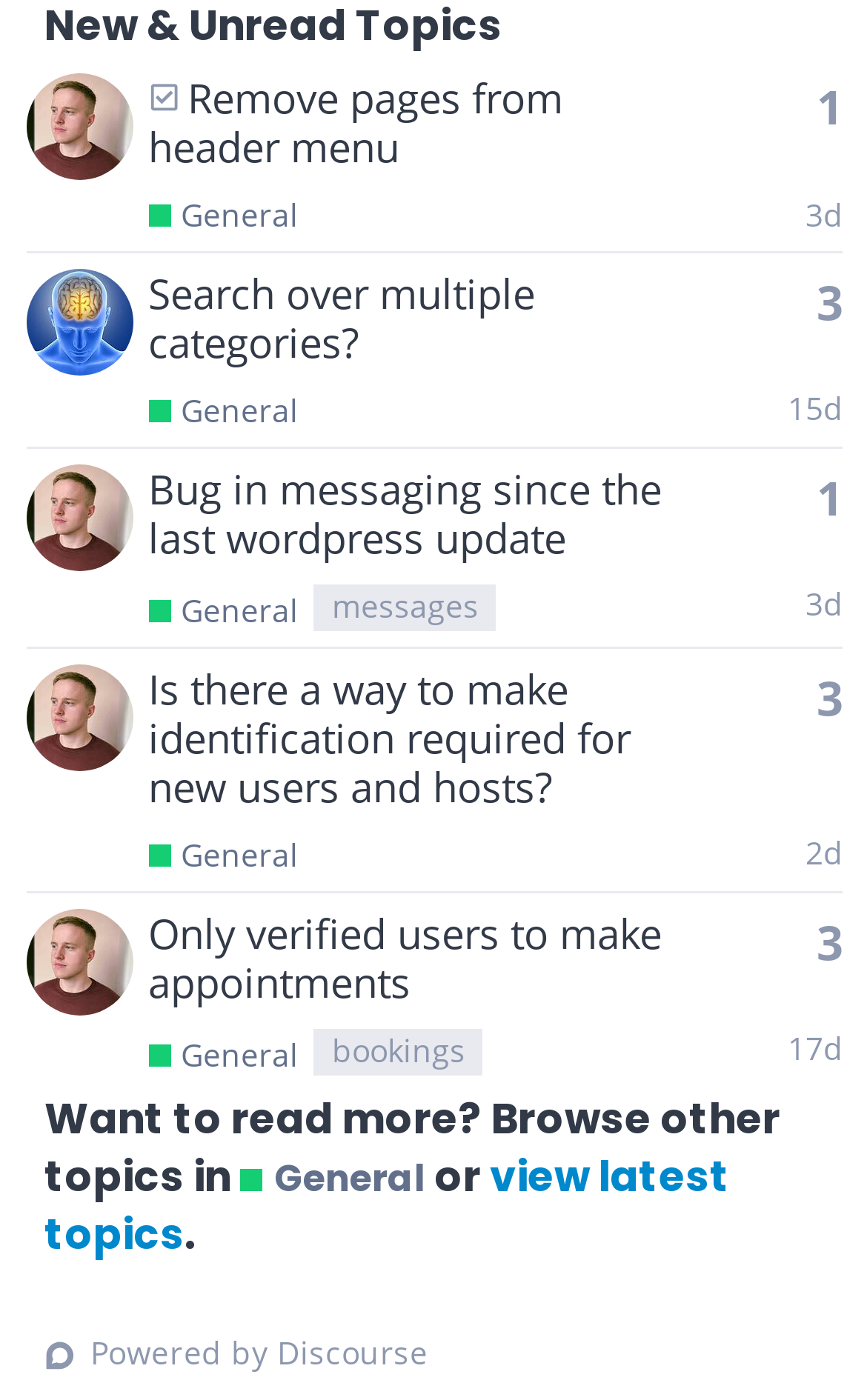Locate the bounding box coordinates of the element's region that should be clicked to carry out the following instruction: "View andrii's profile". The coordinates need to be four float numbers between 0 and 1, i.e., [left, top, right, bottom].

[0.03, 0.07, 0.153, 0.105]